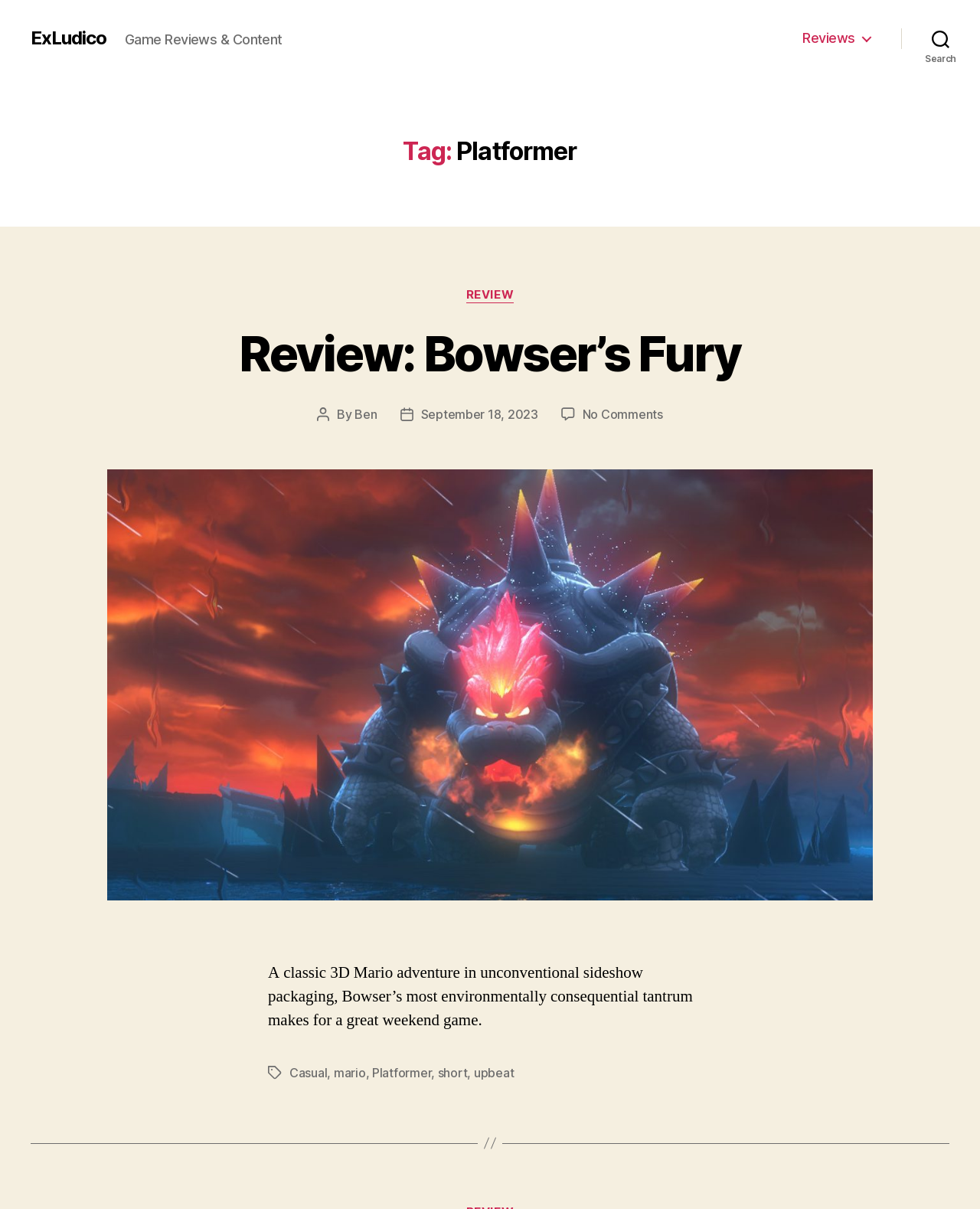What is the name of the game being reviewed?
Using the information from the image, answer the question thoroughly.

I found the name of the game being reviewed by looking at the heading 'Review: Bowser’s Fury' and the link 'Review: Bowser’s Fury', which suggests that the game being reviewed is called Bowser’s Fury.